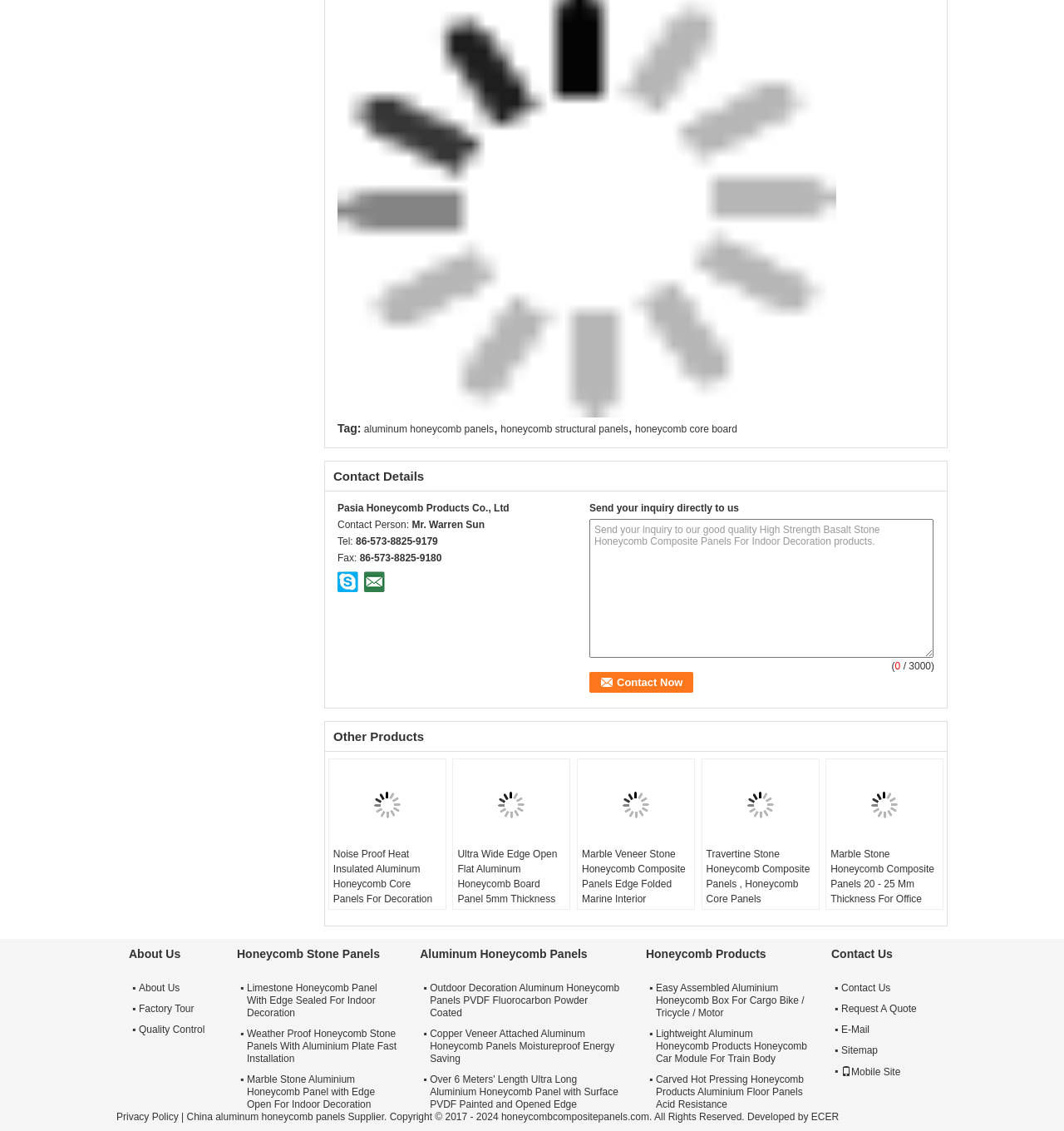Using the elements shown in the image, answer the question comprehensively: What is the size of the Marble Stone Honeycomb Composite Panels?

The size of the Marble Stone Honeycomb Composite Panels can be found in the description list, where it is written as 'Size: Customized'.